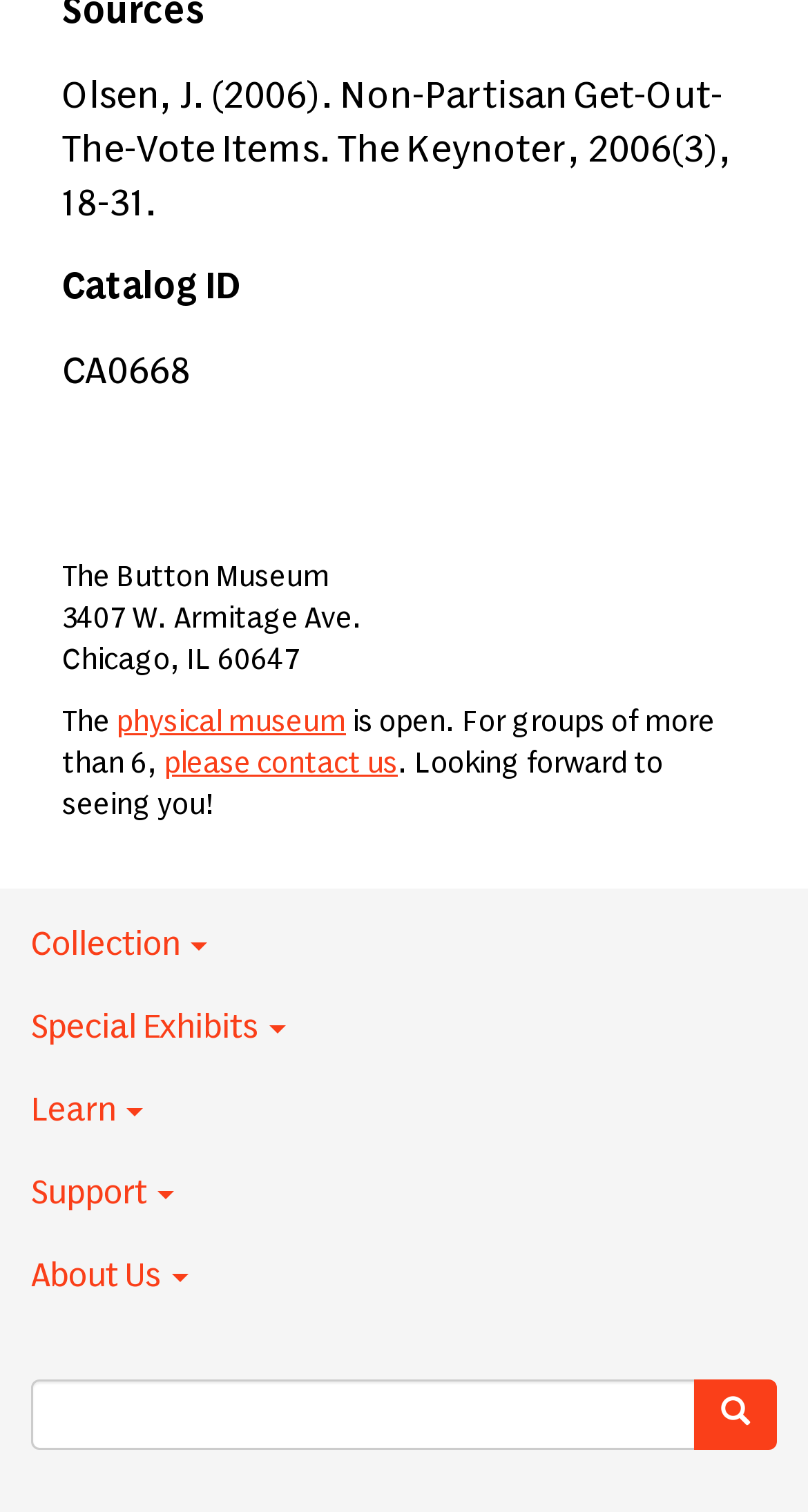Find the bounding box coordinates for the HTML element described as: "parent_node: Search name="key"". The coordinates should consist of four float values between 0 and 1, i.e., [left, top, right, bottom].

[0.038, 0.913, 0.862, 0.959]